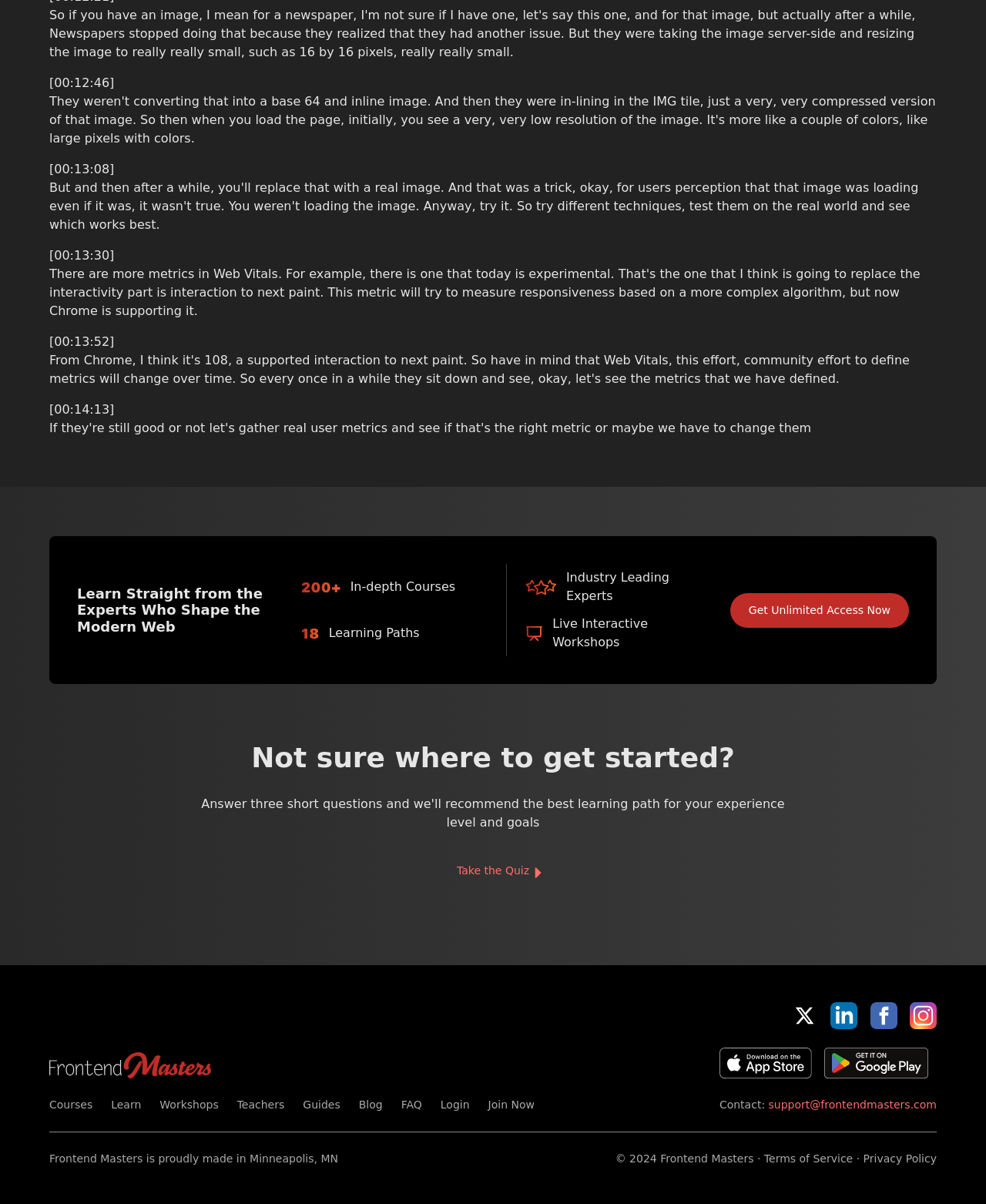What is the contact email address on this webpage? Please answer the question using a single word or phrase based on the image.

support@frontendmasters.com